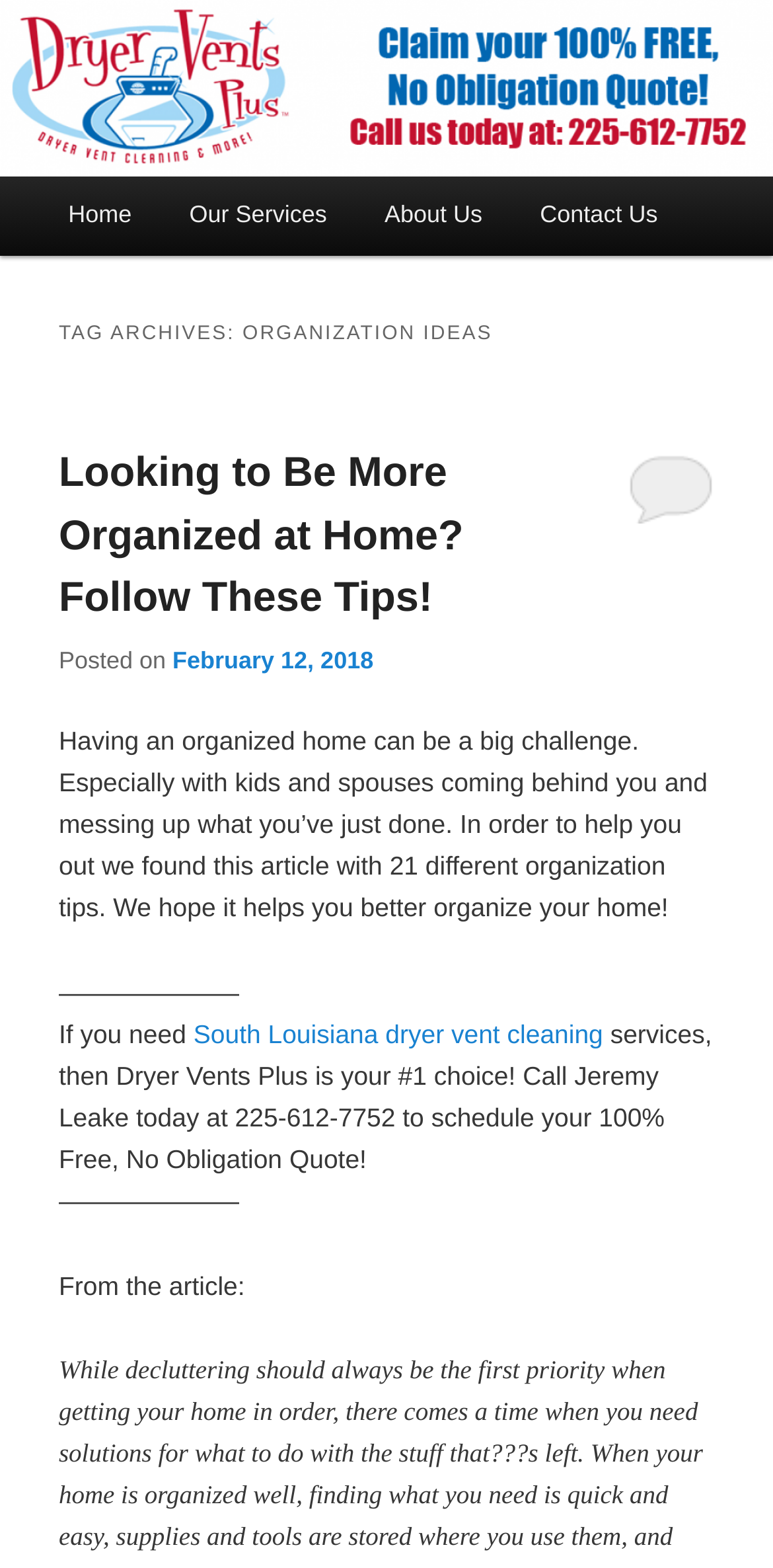Please predict the bounding box coordinates of the element's region where a click is necessary to complete the following instruction: "Read the article 'Looking to Be More Organized at Home? Follow These Tips!'". The coordinates should be represented by four float numbers between 0 and 1, i.e., [left, top, right, bottom].

[0.076, 0.287, 0.6, 0.396]